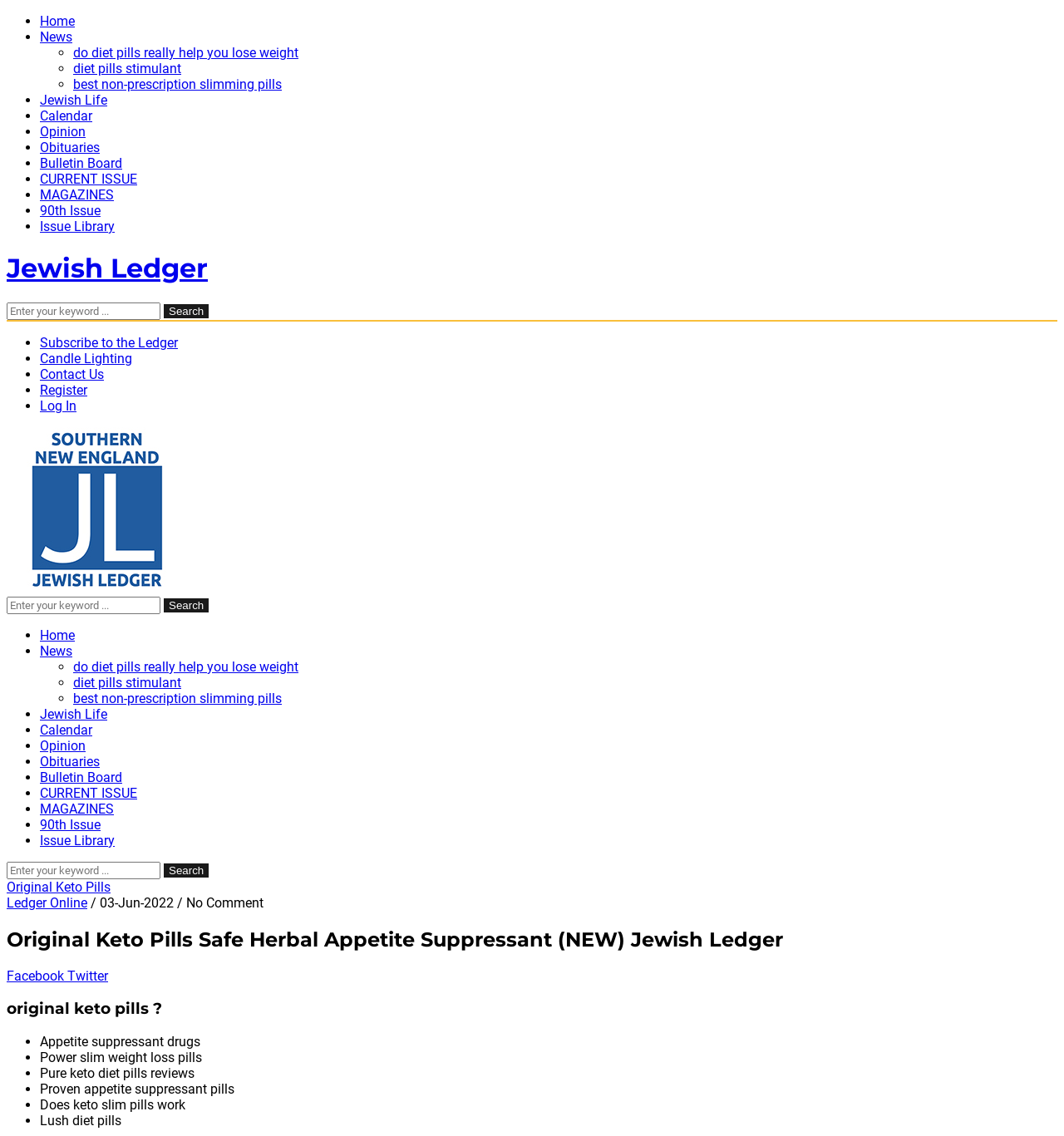Identify the bounding box coordinates for the element you need to click to achieve the following task: "Subscribe to the Ledger". Provide the bounding box coordinates as four float numbers between 0 and 1, in the form [left, top, right, bottom].

[0.038, 0.295, 0.167, 0.309]